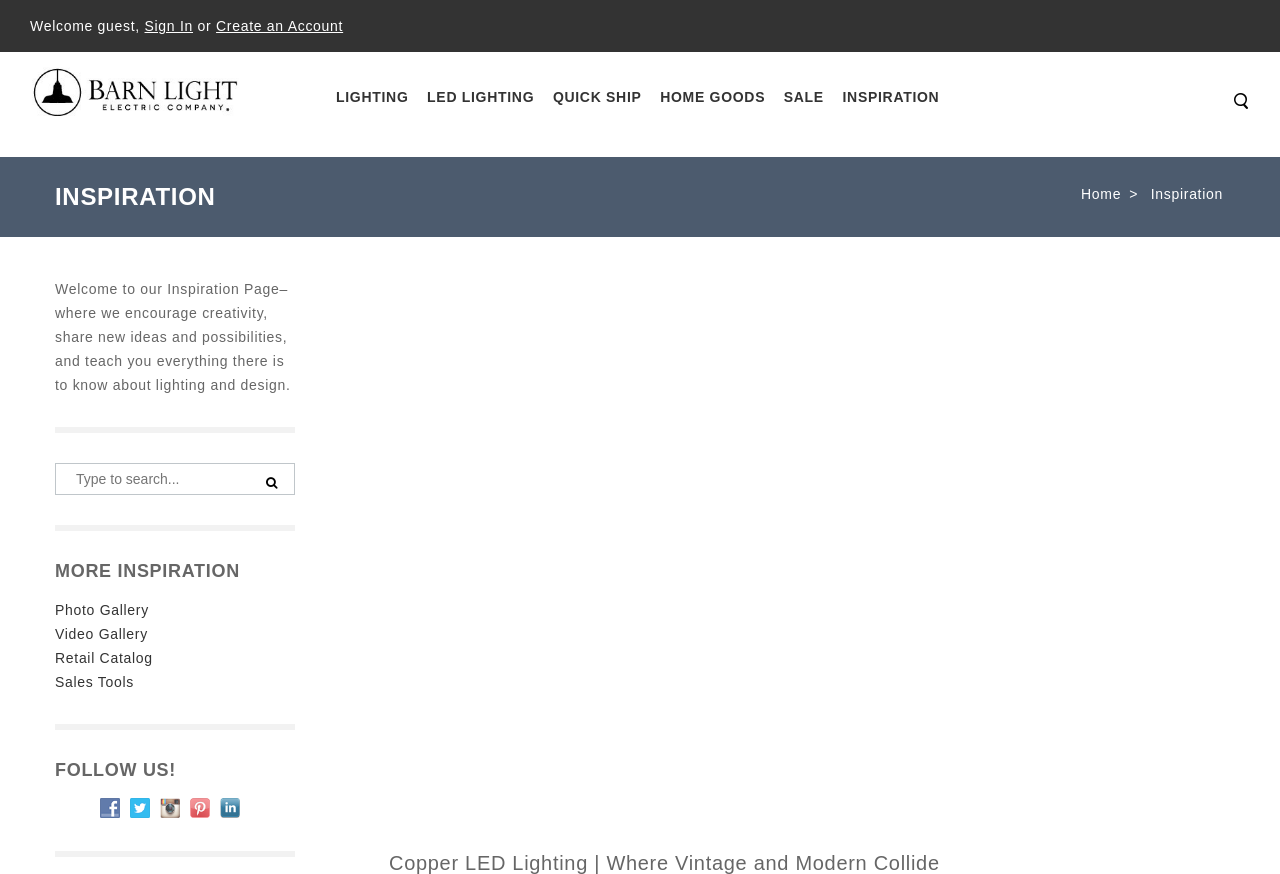Please locate the bounding box coordinates of the element that needs to be clicked to achieve the following instruction: "Search for inspiration". The coordinates should be four float numbers between 0 and 1, i.e., [left, top, right, bottom].

[0.043, 0.53, 0.23, 0.566]